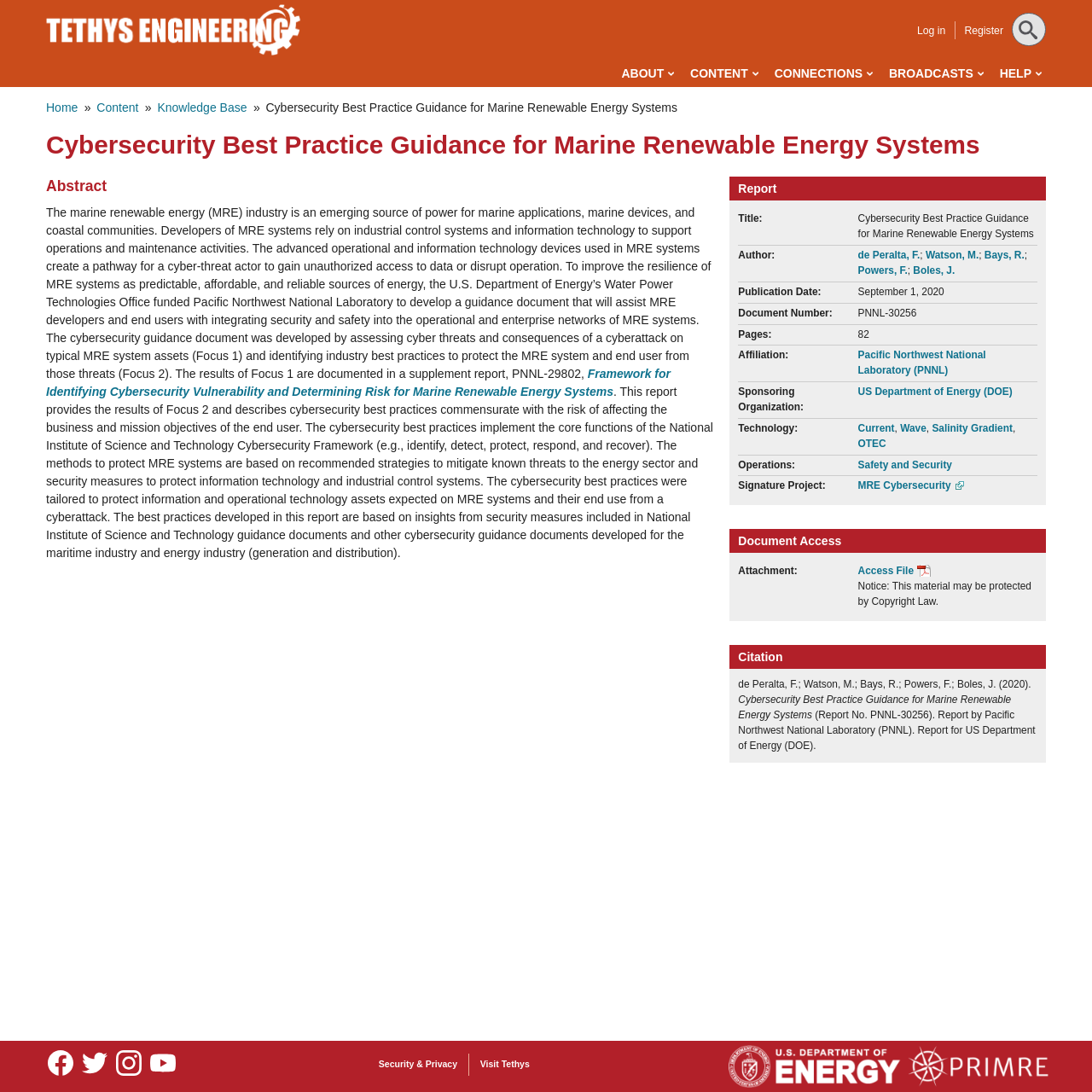Please determine the primary heading and provide its text.

Cybersecurity Best Practice Guidance for Marine Renewable Energy Systems